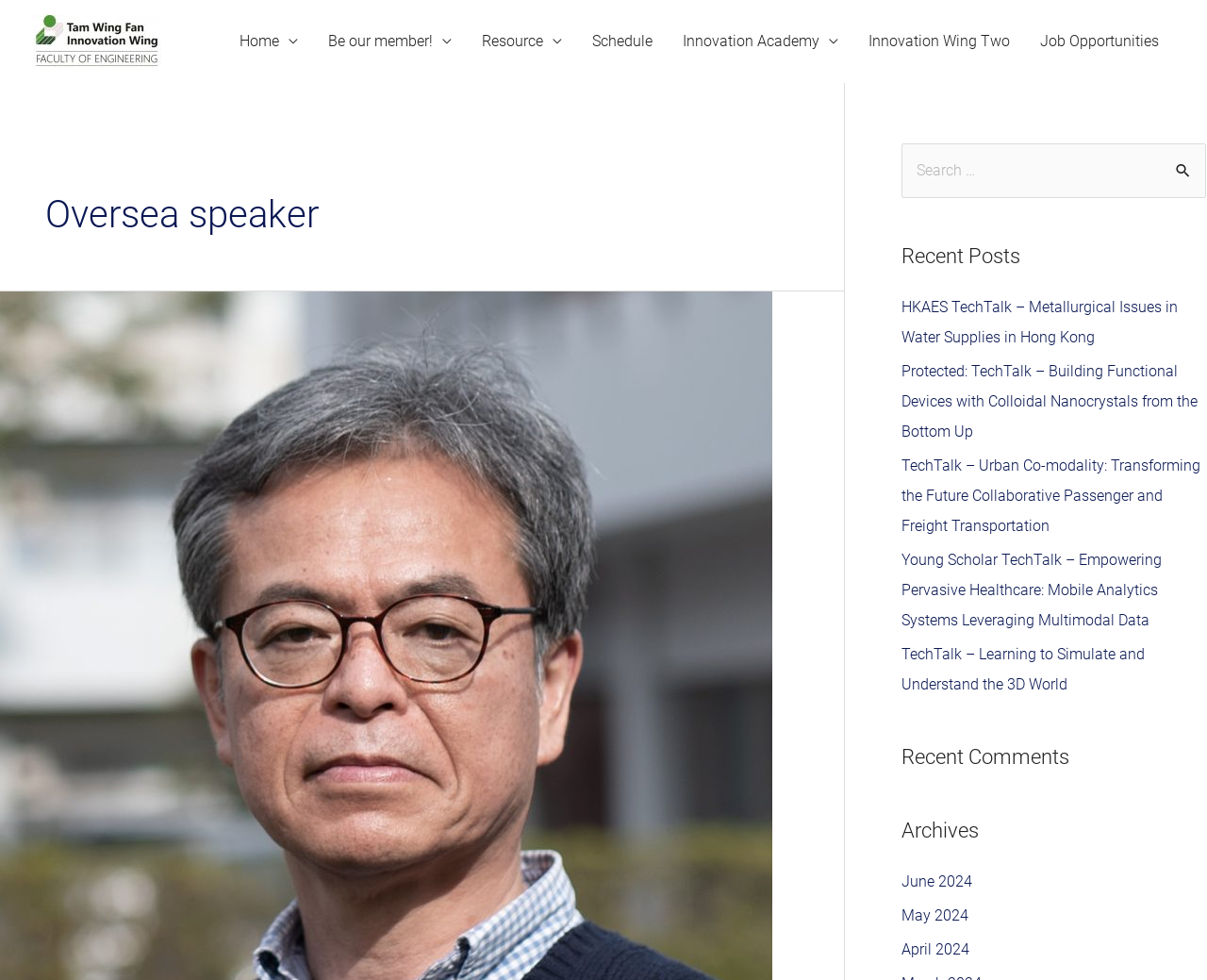Illustrate the webpage's structure and main components comprehensively.

The webpage is titled "Oversea speaker – Innovation Wing" and features a prominent link and image with the same title at the top left corner. Below this, there is a navigation menu with 7 links, including "Home", "Be our member!", "Resource", "Schedule", "Innovation Academy", "Innovation Wing Two", and "Job Opportunities", spanning across the top of the page.

The main content area is divided into three sections. The first section has a heading "Oversea speaker" and contains a link below it. The second section is a search bar located at the top right corner, accompanied by a search button. 

The third section is further divided into three subsections. The first subsection is titled "Recent Posts" and lists 5 links to recent articles, including "HKAES TechTalk – Metallurgical Issues in Water Supplies in Hong Kong" and "TechTalk – Learning to Simulate and Understand the 3D World". The second subsection is titled "Recent Comments" and the third subsection is titled "Archives", listing links to archives for June 2024, May 2024, and April 2024. These subsections are located at the bottom right corner of the page.